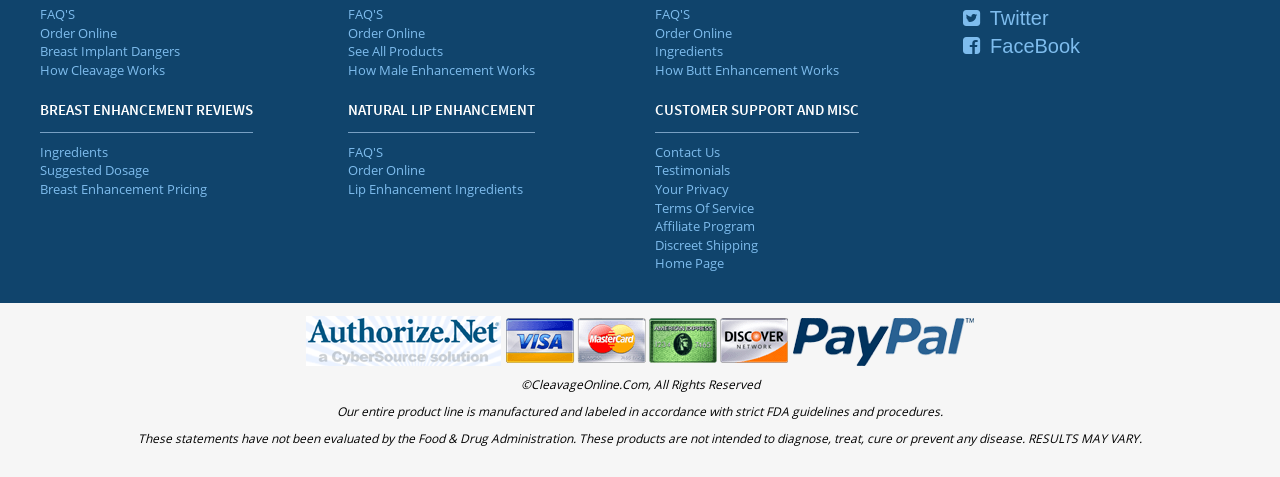How many sections are there on this webpage?
From the image, respond using a single word or phrase.

Three